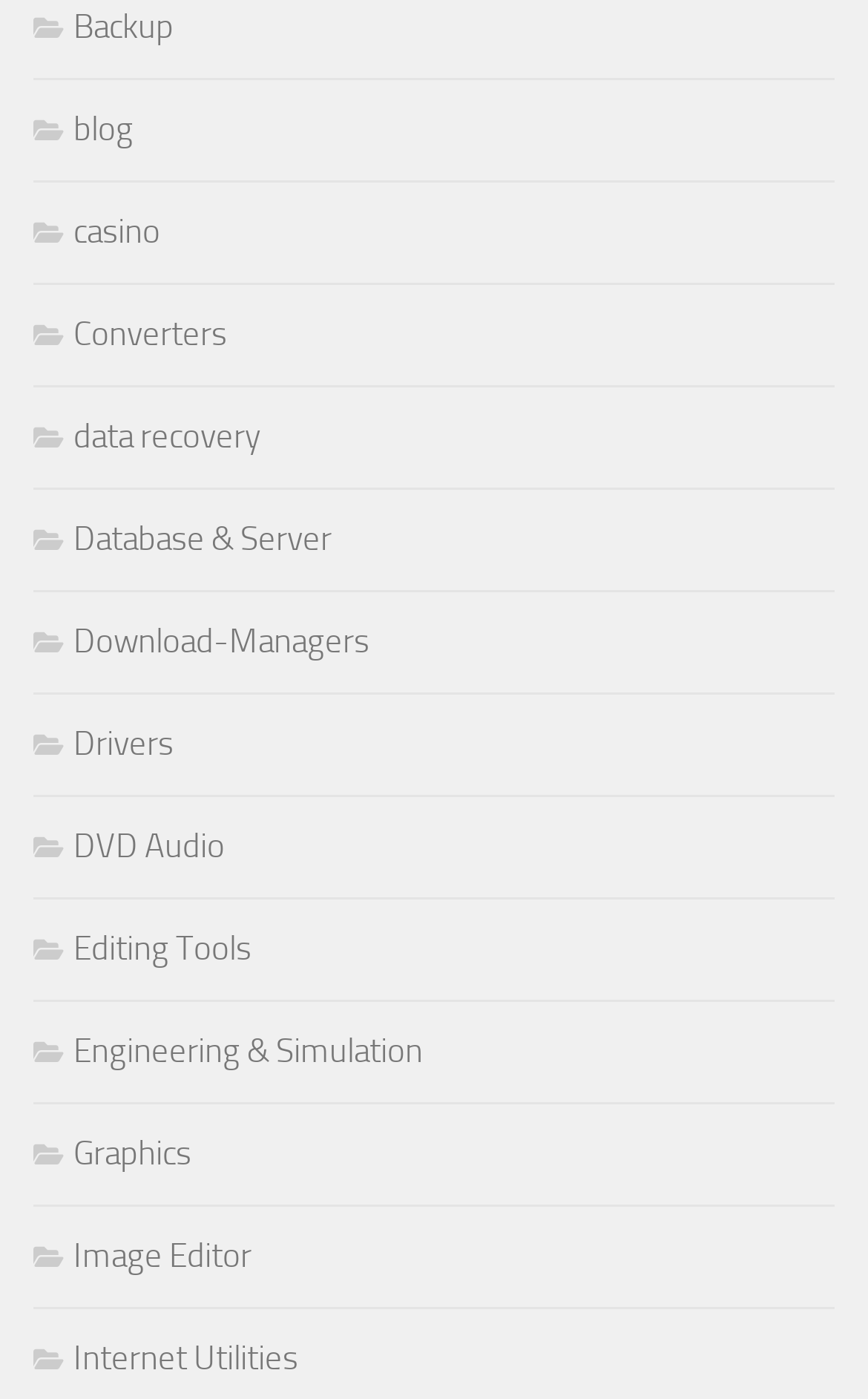What is the vertical position of the 'Graphics' category?
Answer the question with detailed information derived from the image.

By comparing the y1 and y2 coordinates of the bounding boxes, I found that the 'Graphics' category has a smaller y1 value than the 'Image Editor' category, which indicates that 'Graphics' is above 'Image Editor' vertically.